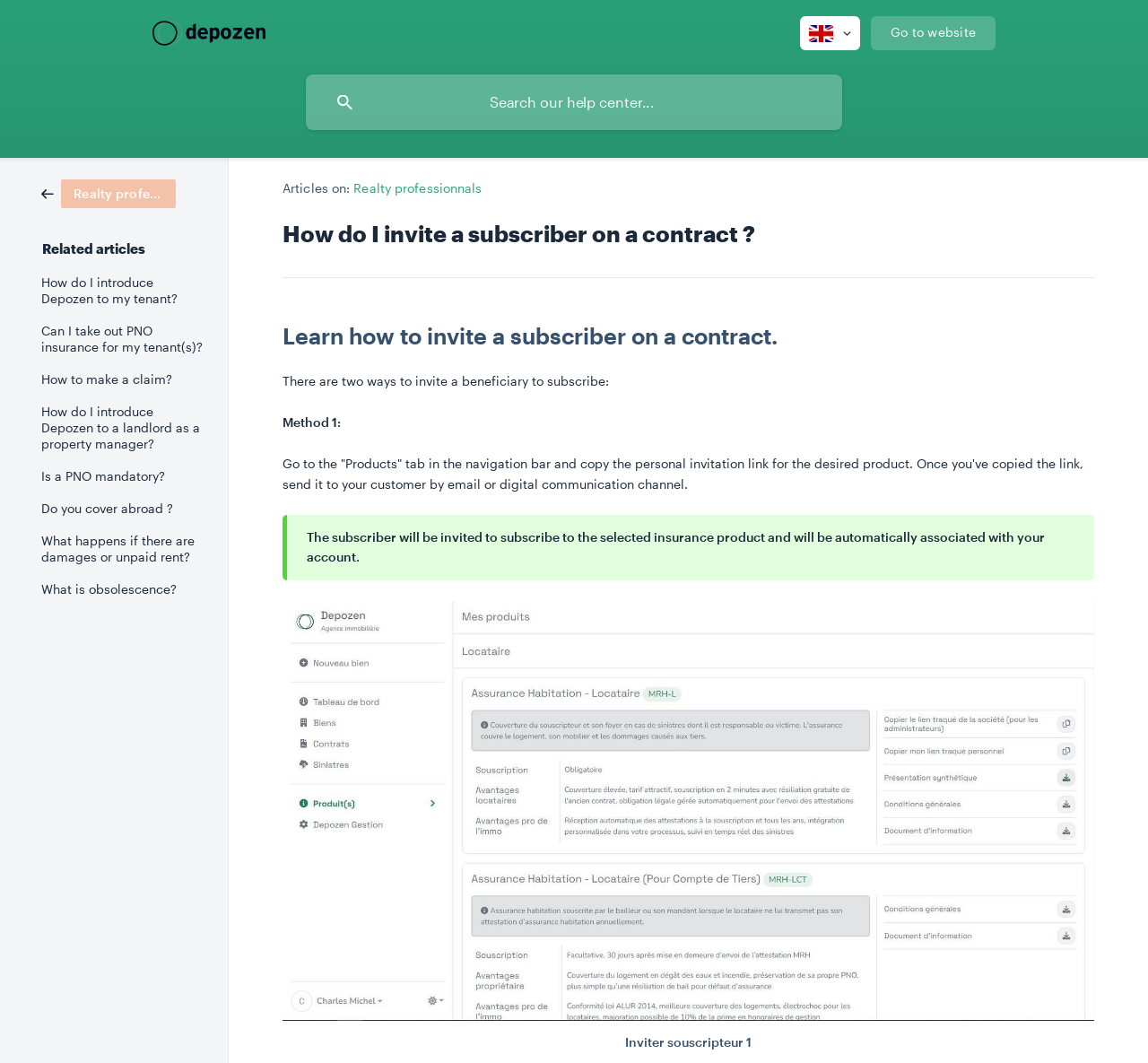Show the bounding box coordinates of the region that should be clicked to follow the instruction: "Go to website."

[0.758, 0.015, 0.867, 0.047]